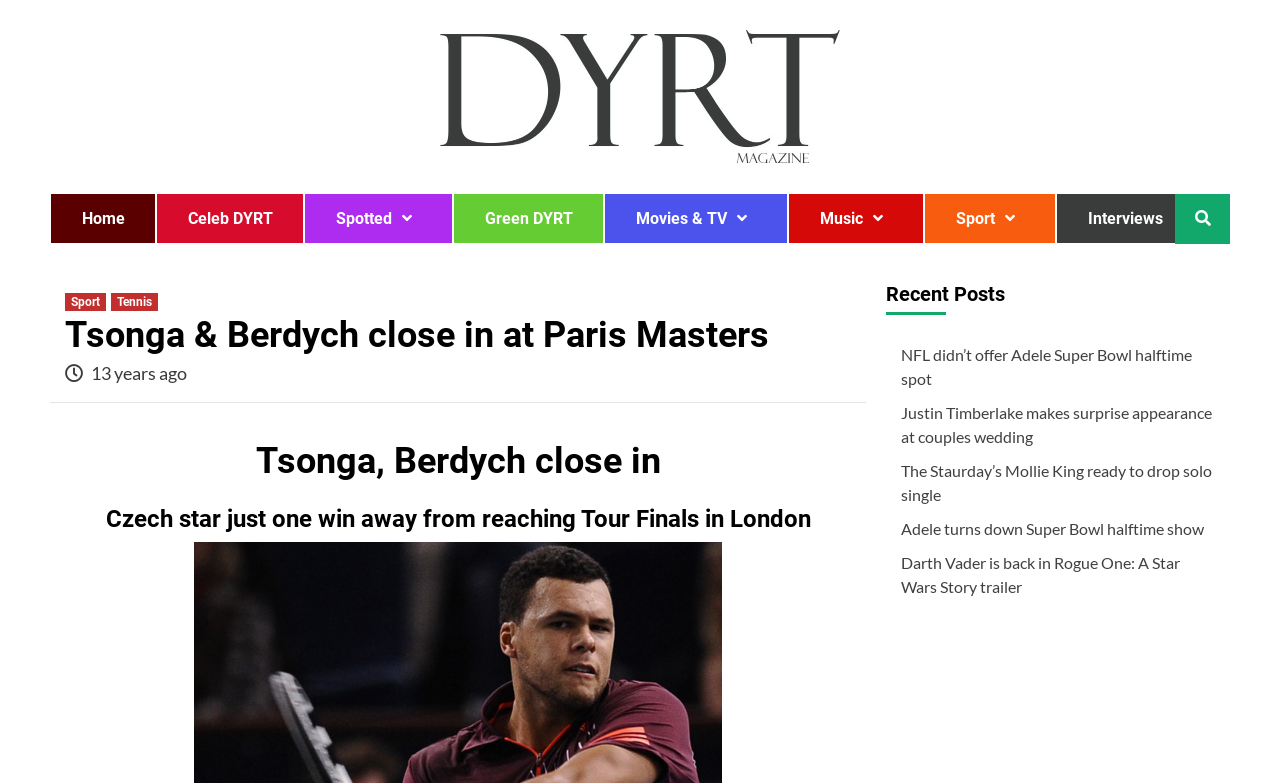Locate the bounding box coordinates of the element to click to perform the following action: 'Click on the 'Celeb DYRT' link'. The coordinates should be given as four float values between 0 and 1, in the form of [left, top, right, bottom].

[0.123, 0.247, 0.237, 0.31]